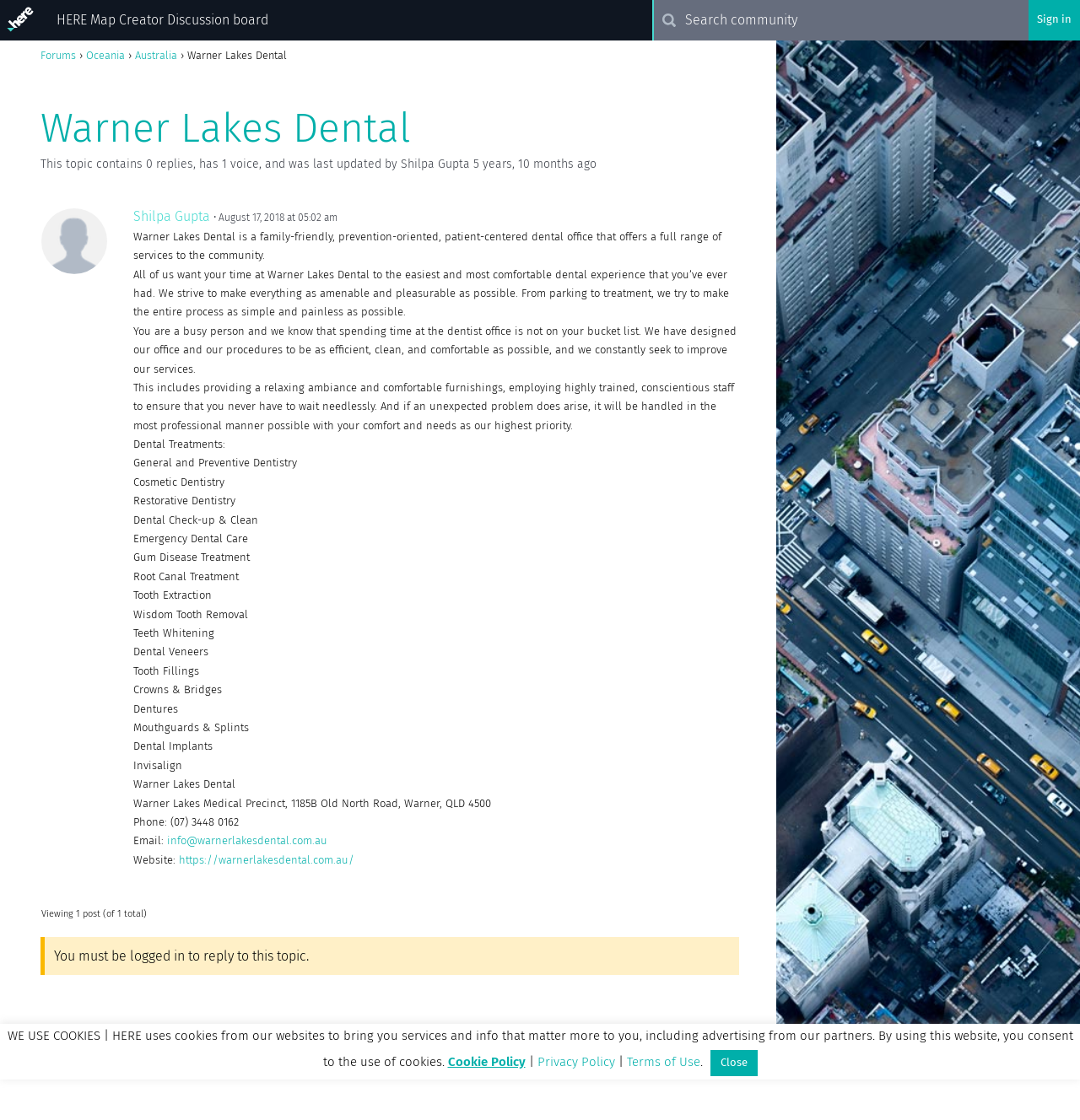Pinpoint the bounding box coordinates of the element that must be clicked to accomplish the following instruction: "View the Warner Lakes Dental topic". The coordinates should be in the format of four float numbers between 0 and 1, i.e., [left, top, right, bottom].

[0.038, 0.098, 0.38, 0.134]